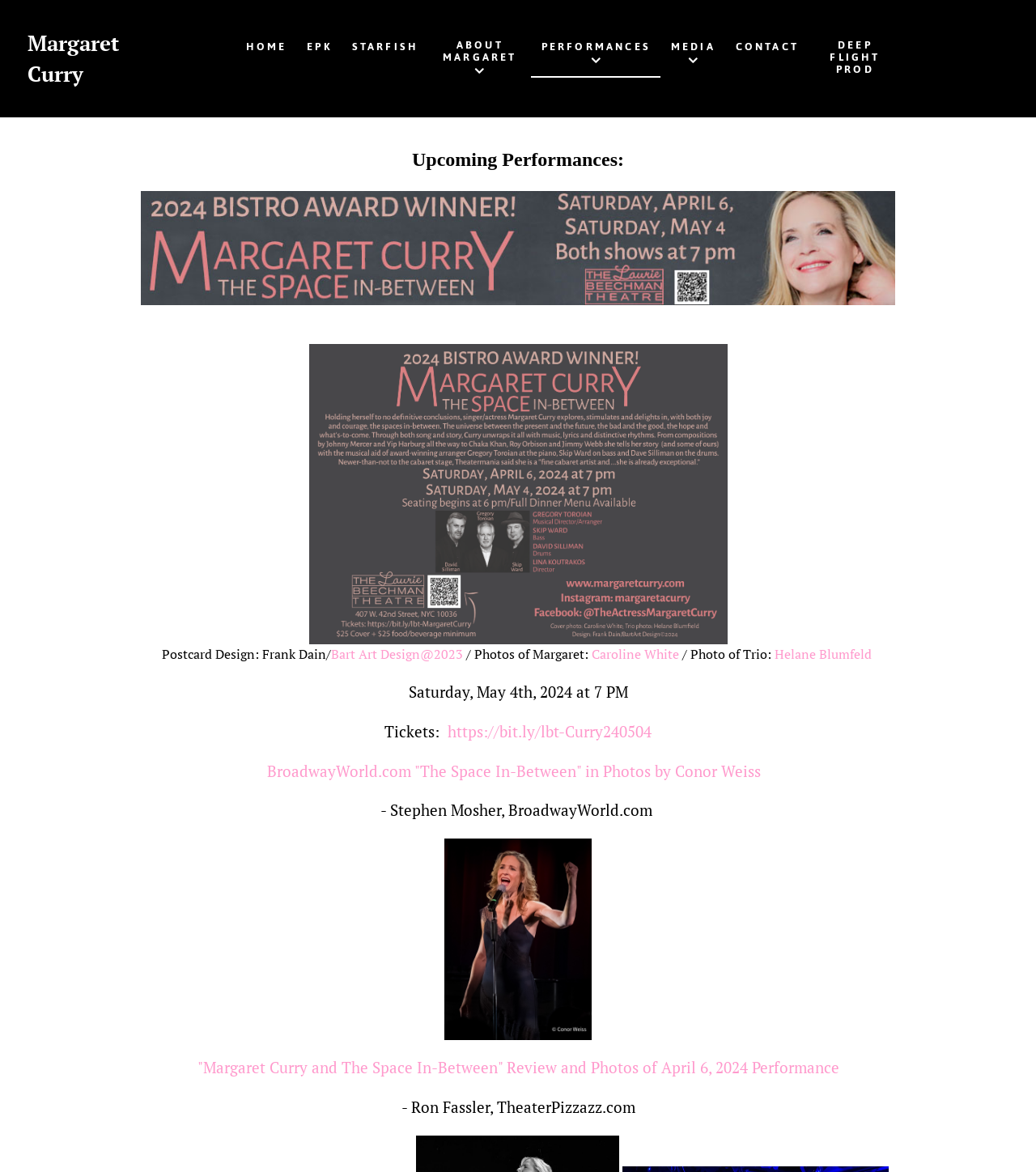What is the name of the performer?
Give a one-word or short-phrase answer derived from the screenshot.

Margaret Curry